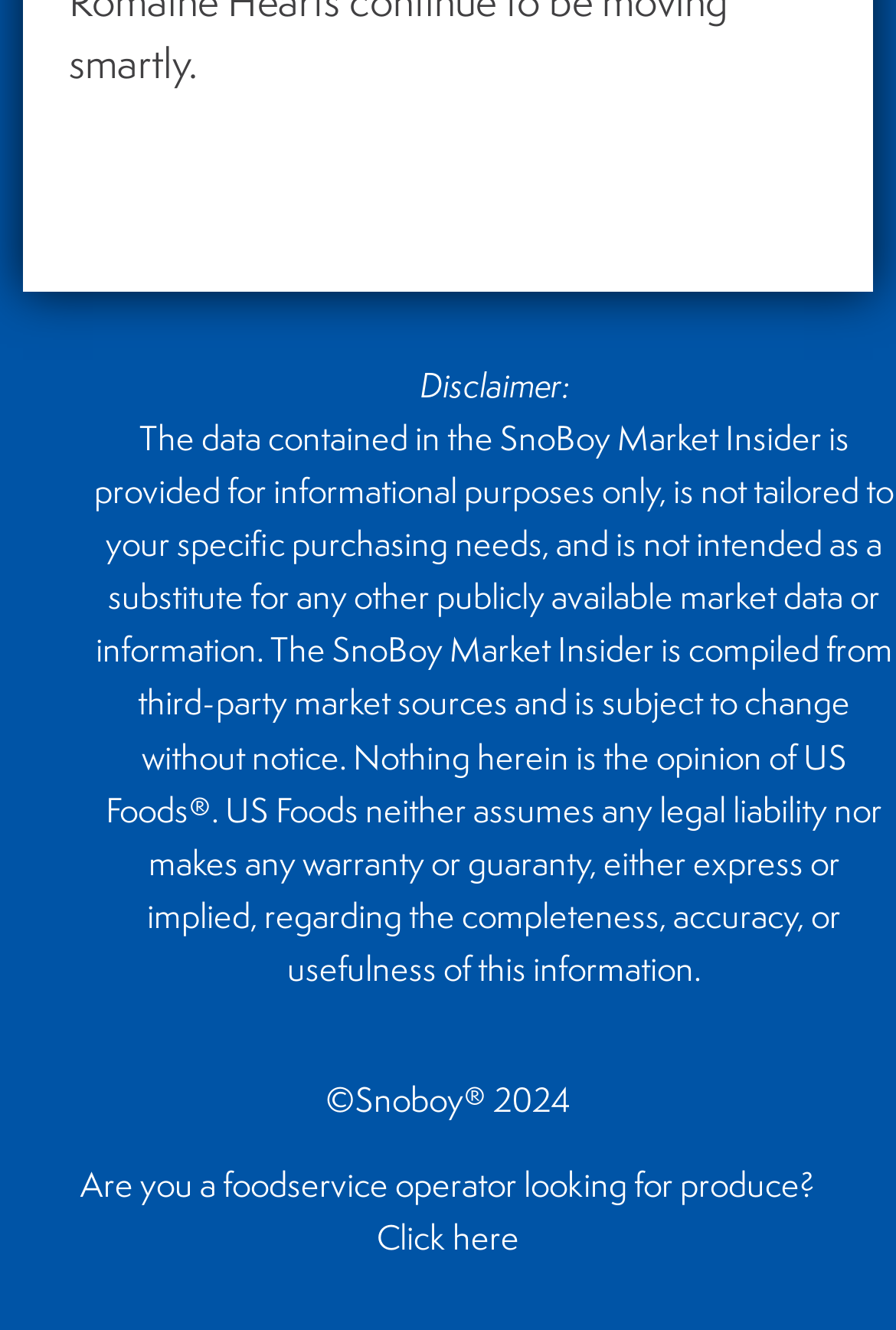Return the bounding box coordinates of the UI element that corresponds to this description: "Click here". The coordinates must be given as four float numbers in the range of 0 and 1, [left, top, right, bottom].

[0.421, 0.912, 0.579, 0.949]